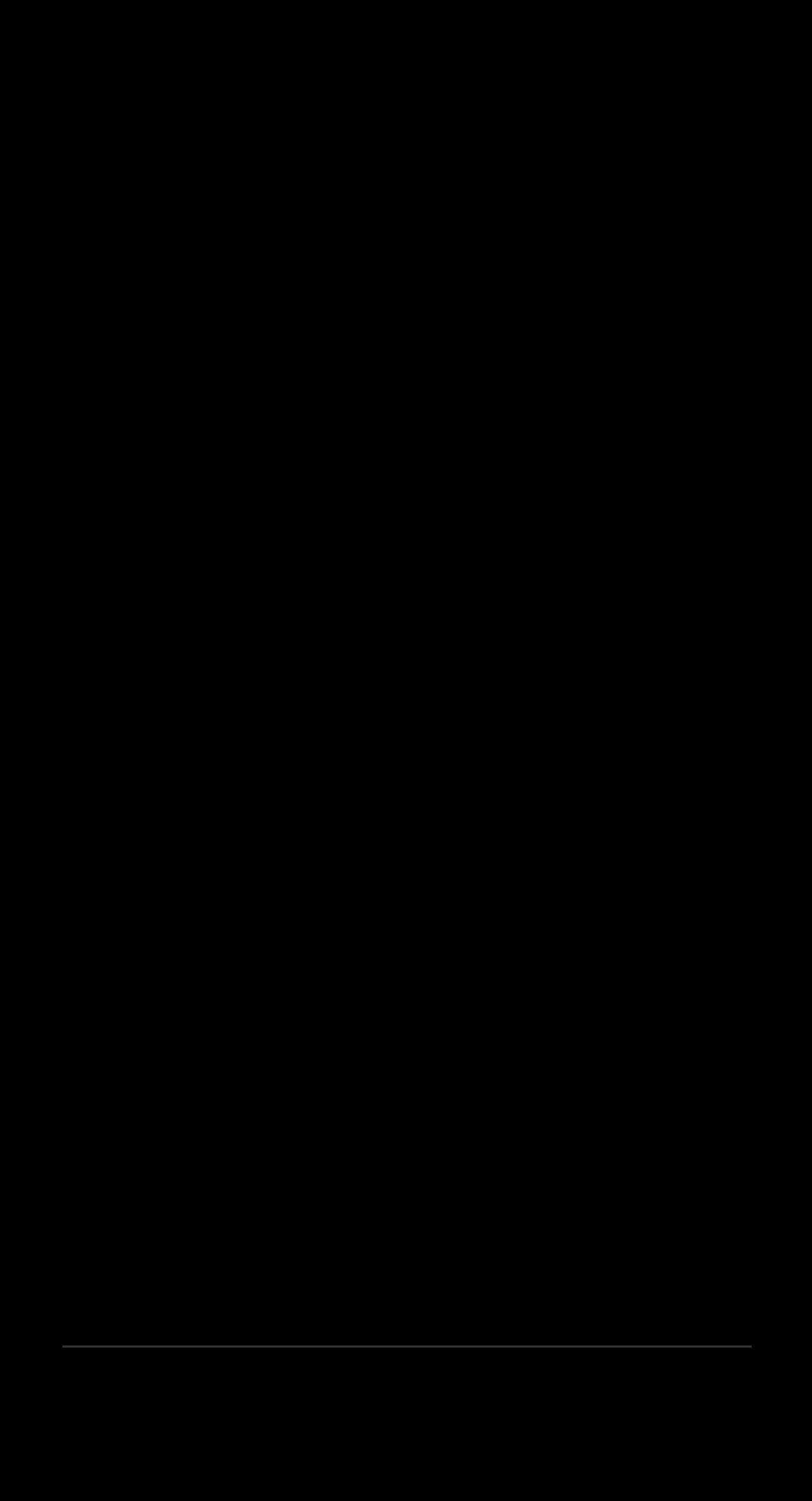Please provide a one-word or short phrase answer to the question:
What is the category of 'Estate Planning'?

Company service